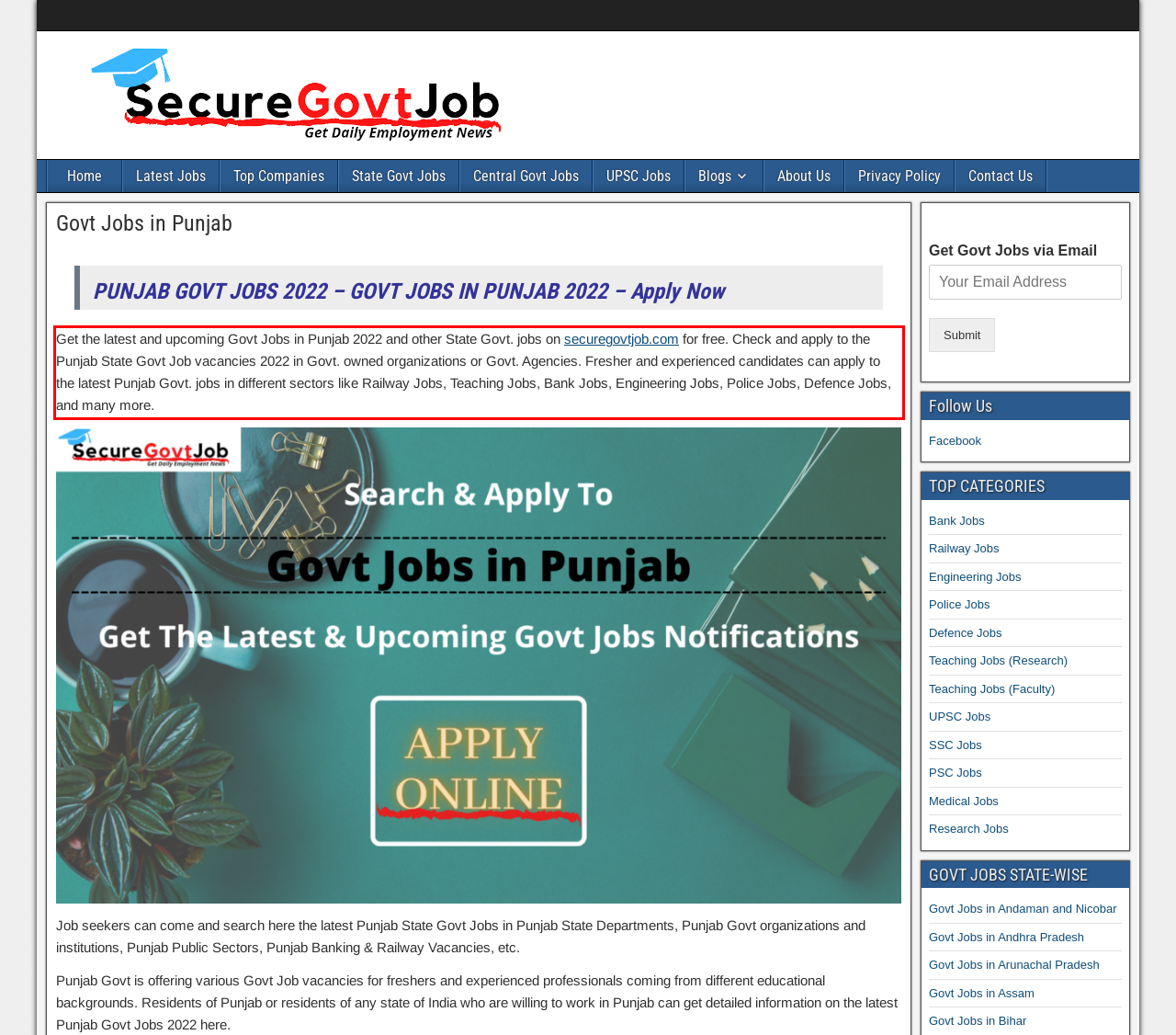You are given a webpage screenshot with a red bounding box around a UI element. Extract and generate the text inside this red bounding box.

Get the latest and upcoming Govt Jobs in Punjab 2022 and other State Govt. jobs on securegovtjob.com for free. Check and apply to the Punjab State Govt Job vacancies 2022 in Govt. owned organizations or Govt. Agencies. Fresher and experienced candidates can apply to the latest Punjab Govt. jobs in different sectors like Railway Jobs, Teaching Jobs, Bank Jobs, Engineering Jobs, Police Jobs, Defence Jobs, and many more.